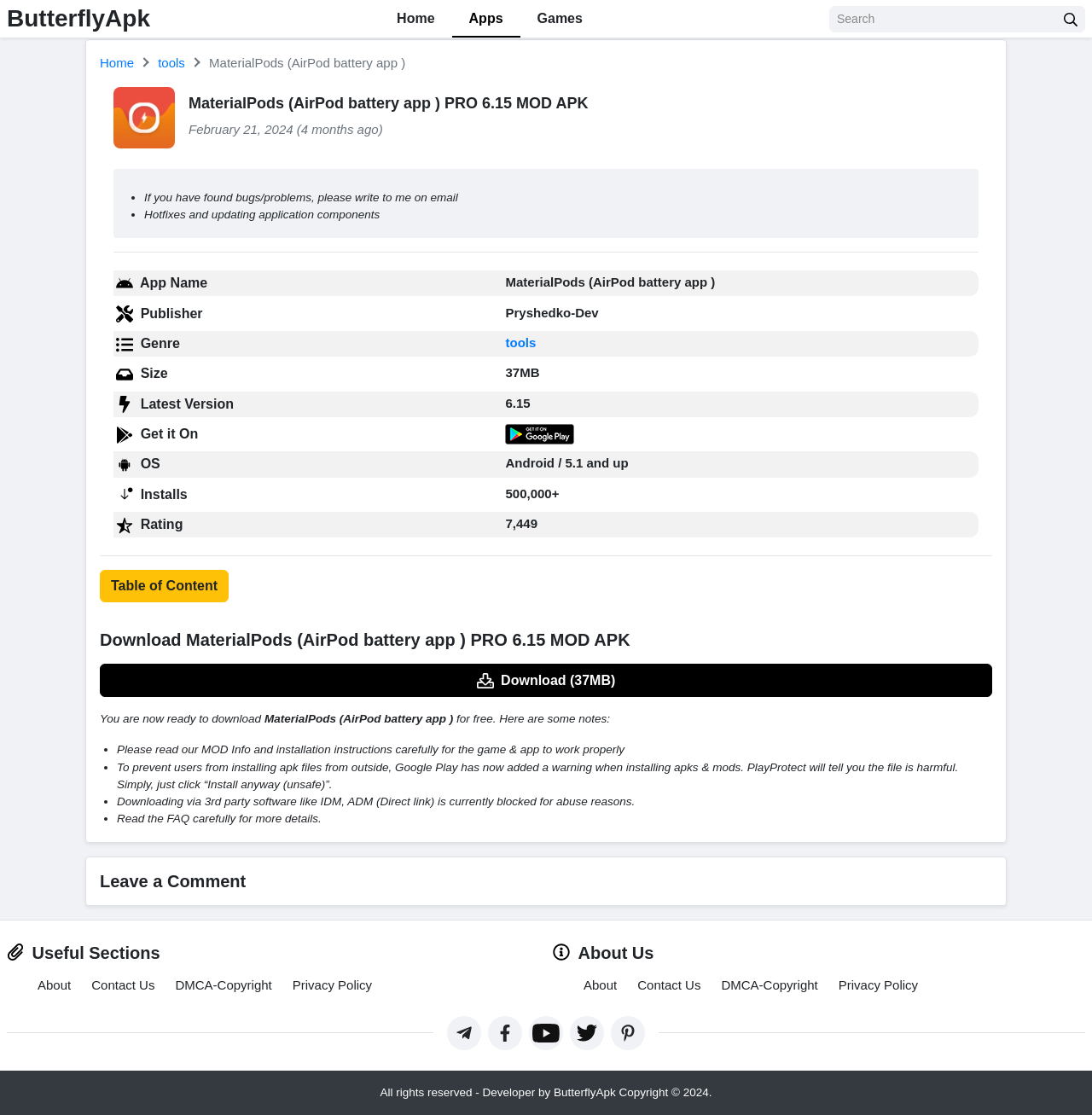Who is the publisher of the app?
Please provide a comprehensive answer based on the details in the screenshot.

The publisher of the app can be found in the table section, where it is listed as 'Publisher' with the value 'Pryshedko-Dev'.